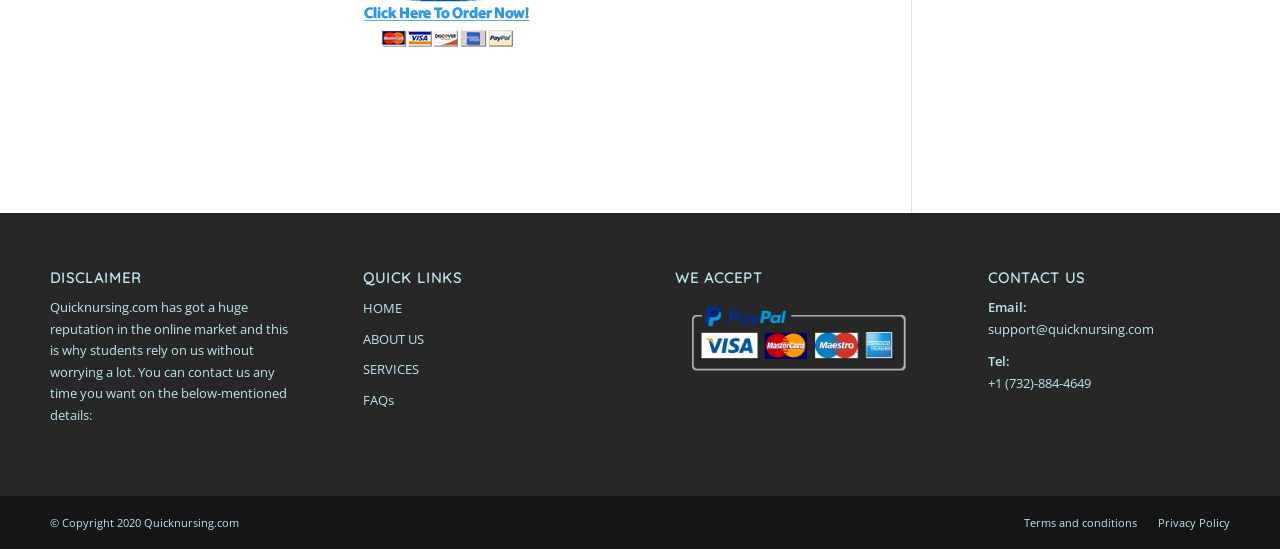Utilize the details in the image to thoroughly answer the following question: What is the email address to contact Quicknursing.com?

I found the email address by looking at the 'CONTACT US' section, where it says 'Email:' followed by the email address 'support@quicknursing.com'.